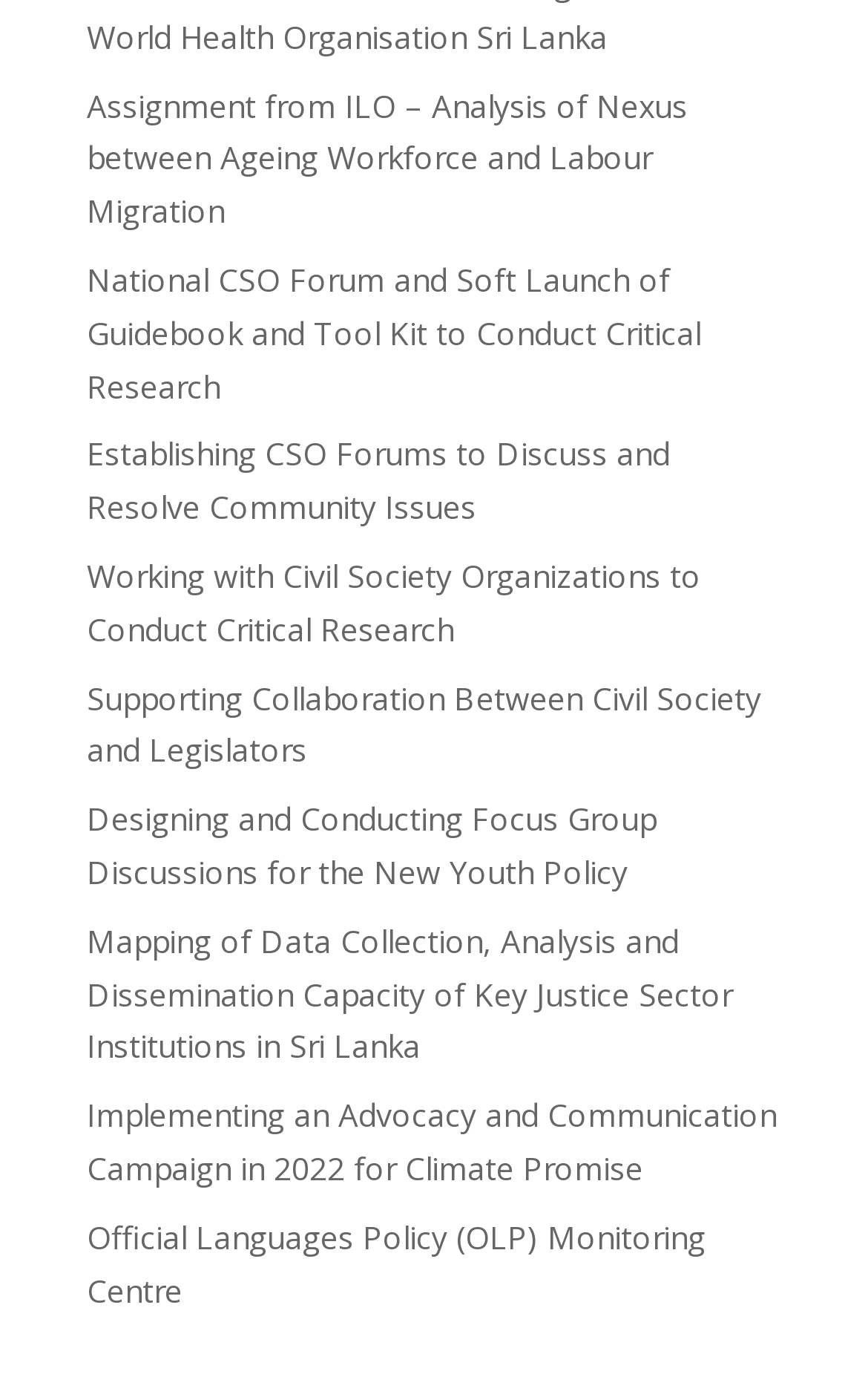Give a short answer to this question using one word or a phrase:
What is the common theme among the links?

Civil society and research